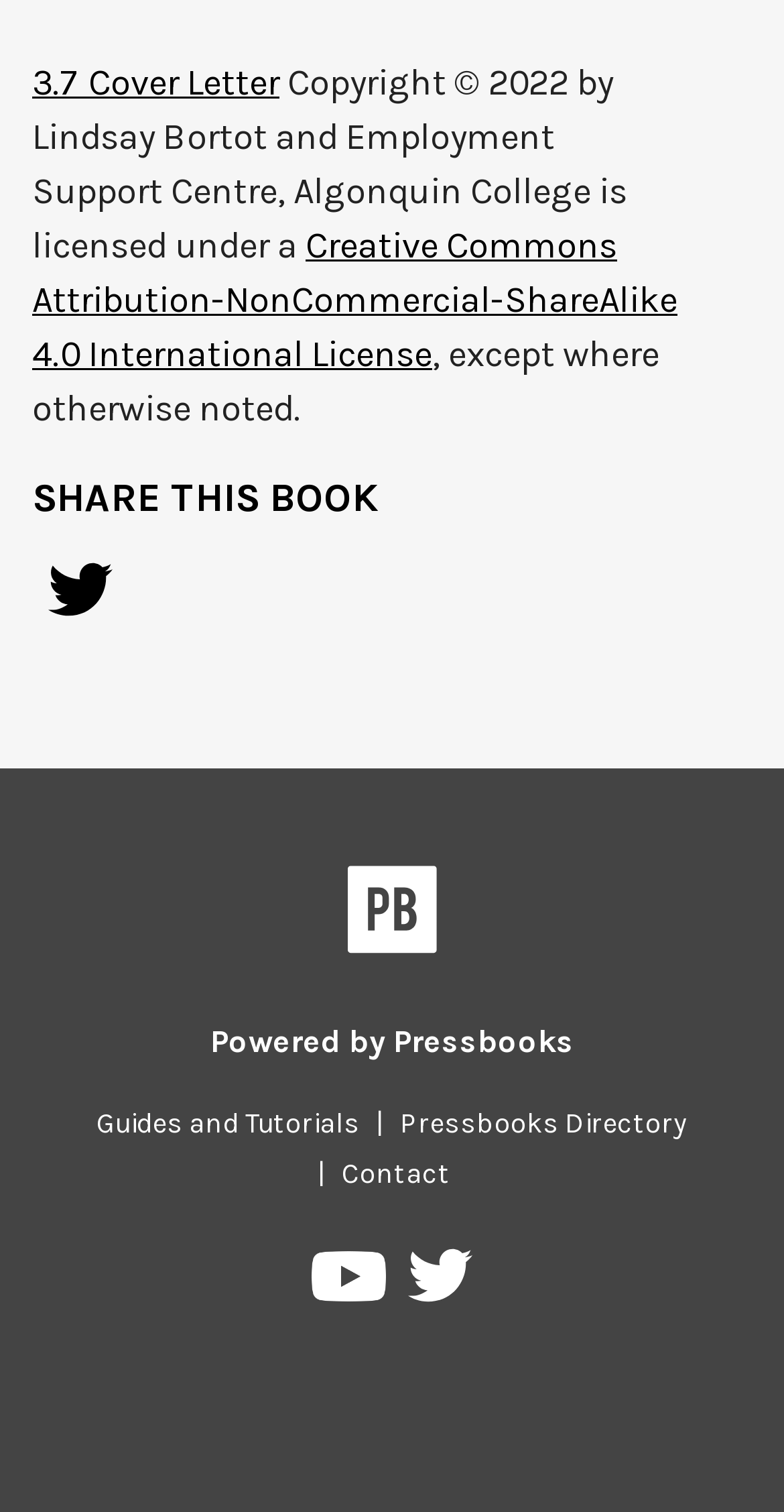Please indicate the bounding box coordinates for the clickable area to complete the following task: "Visit Pressbooks Directory". The coordinates should be specified as four float numbers between 0 and 1, i.e., [left, top, right, bottom].

[0.49, 0.731, 0.897, 0.754]